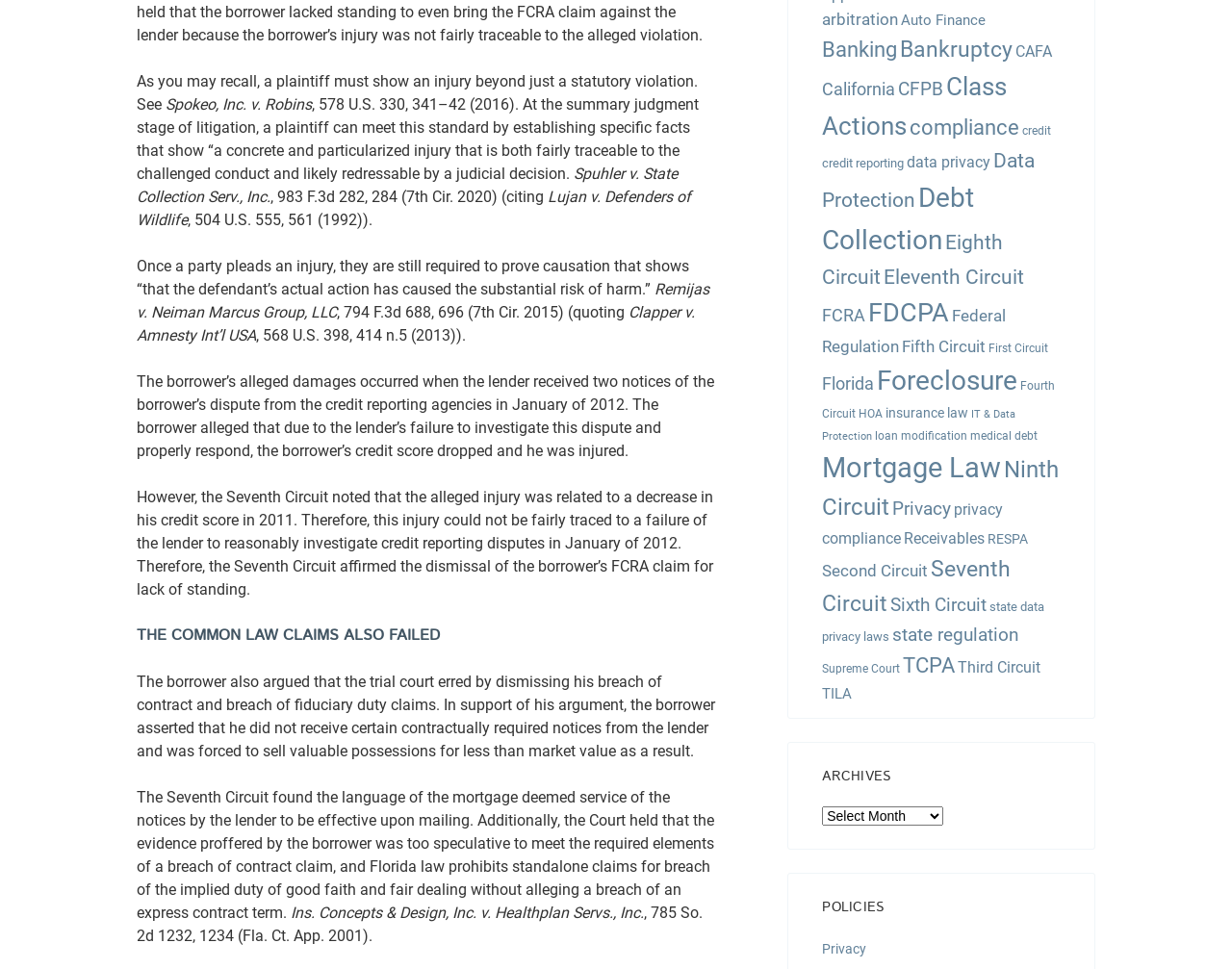What is the topic of the text?
Please analyze the image and answer the question with as much detail as possible.

Based on the text, it appears to be discussing legal cases related to credit reporting, breach of contract, and fiduciary duty, among other topics.